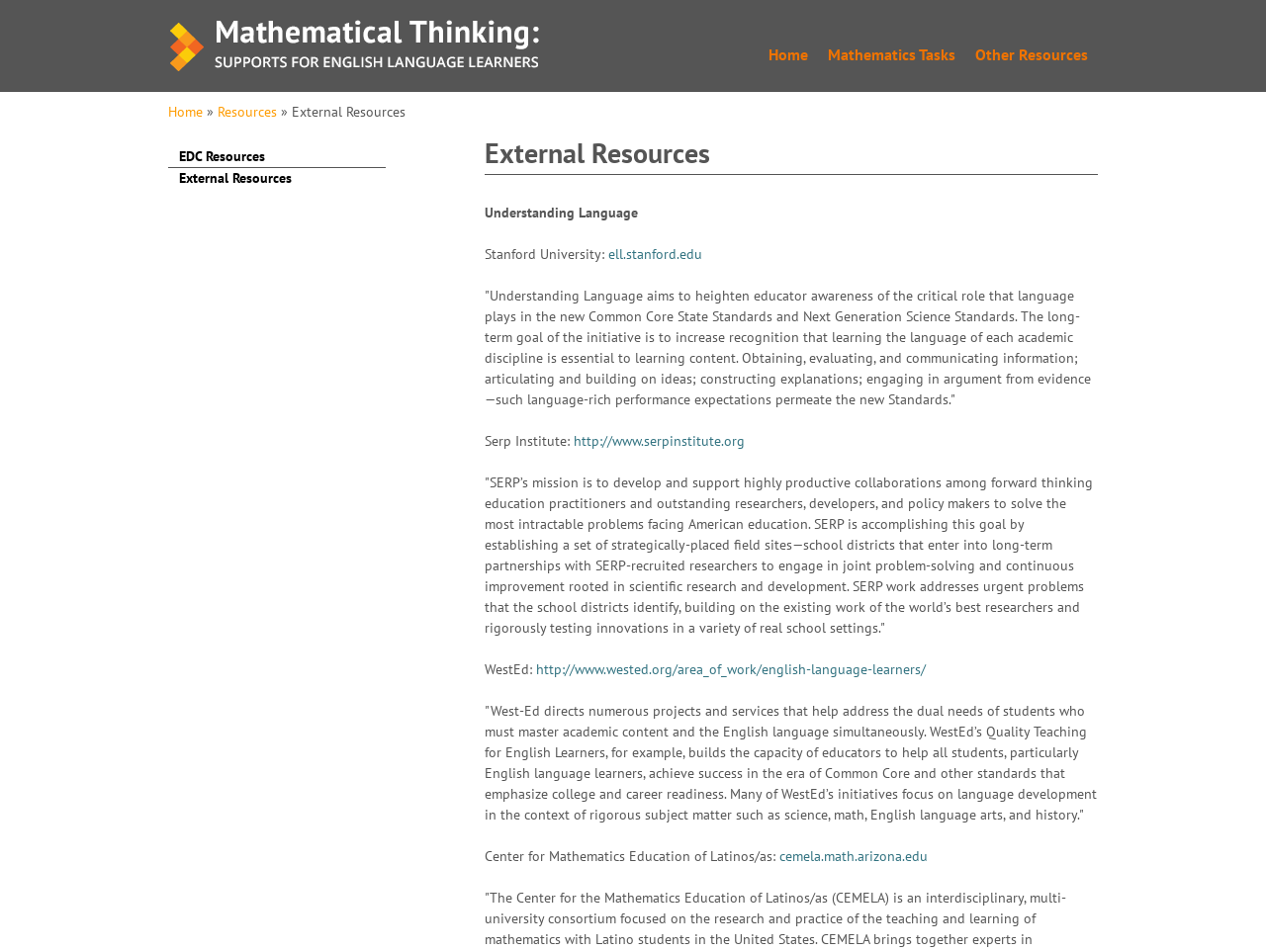Identify the bounding box coordinates of the element that should be clicked to fulfill this task: "Click on the 'Home' link". The coordinates should be provided as four float numbers between 0 and 1, i.e., [left, top, right, bottom].

[0.599, 0.036, 0.646, 0.078]